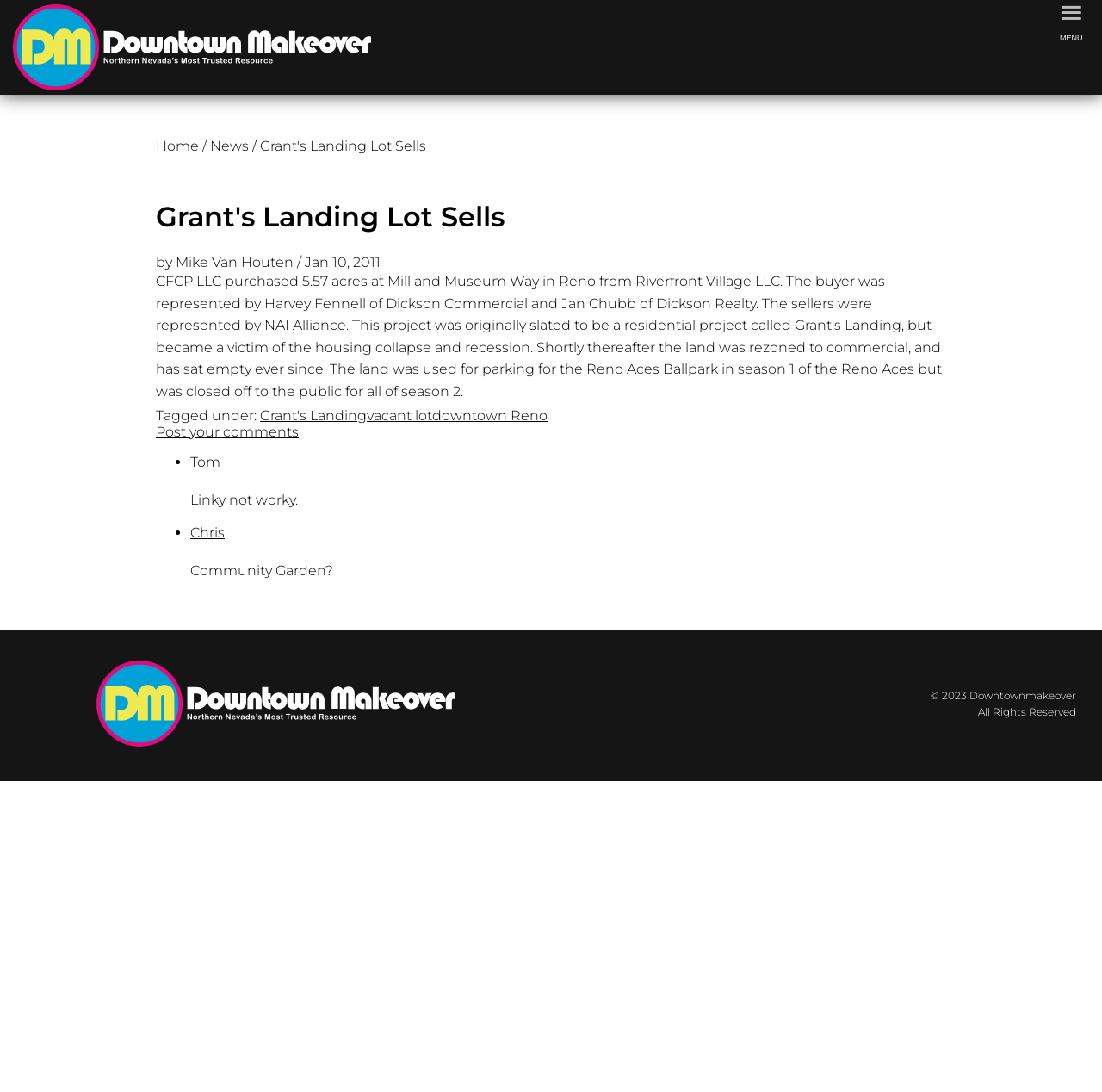Craft a detailed narrative of the webpage's structure and content.

The webpage appears to be a news article about a riverfront lot sale in Grant's Landing. At the top left corner, there is a logo image and a link to the "Home" page. Next to the logo, there is a navigation menu with links to "News" and other pages. 

Below the navigation menu, there is a heading that reads "Grant's Landing Lot Sells" followed by the author's name, "Mike Van Houten", and the date "January 10, 2011". 

The main content of the article is a paragraph of text that describes the sale of a 5.57-acre lot at Mill and Museum Way in Reno. The buyer and seller are mentioned, along with their representatives. 

Below the main content, there are tags or keywords related to the article, including "Grant's Landing", "vacant lot", and "downtown Reno". 

Further down, there is a section for comments, with a link to "Post your comments" and a list of existing comments from users "Tom" and "Chris", along with their respective dates and times. 

At the bottom of the page, there is a copyright notice that reads "© 2023 Downtownmakeover" and "All Rights Reserved". There is also a logo image and a menu link at the bottom right corner.